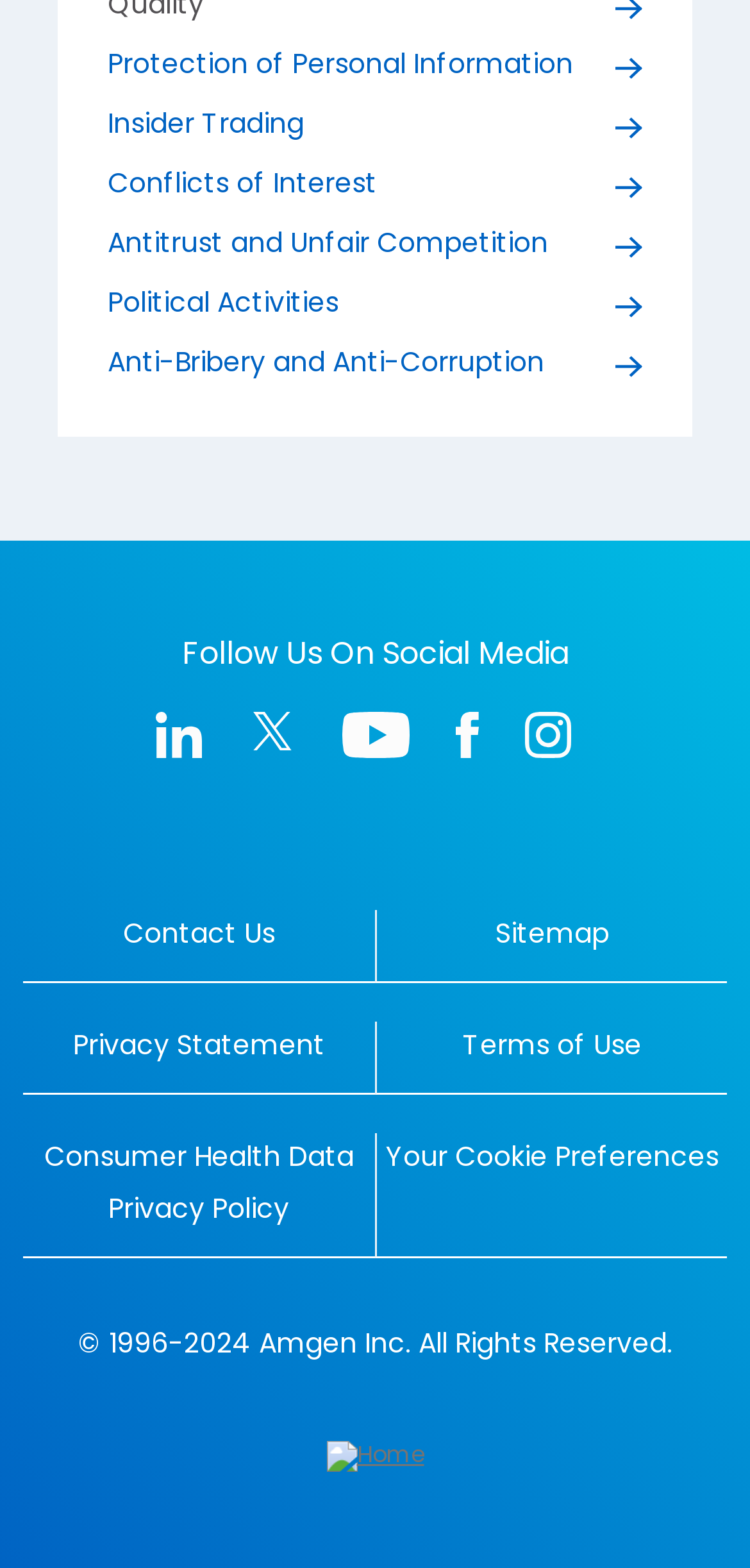Please identify the coordinates of the bounding box that should be clicked to fulfill this instruction: "View Terms of Use".

[0.5, 0.652, 0.97, 0.698]